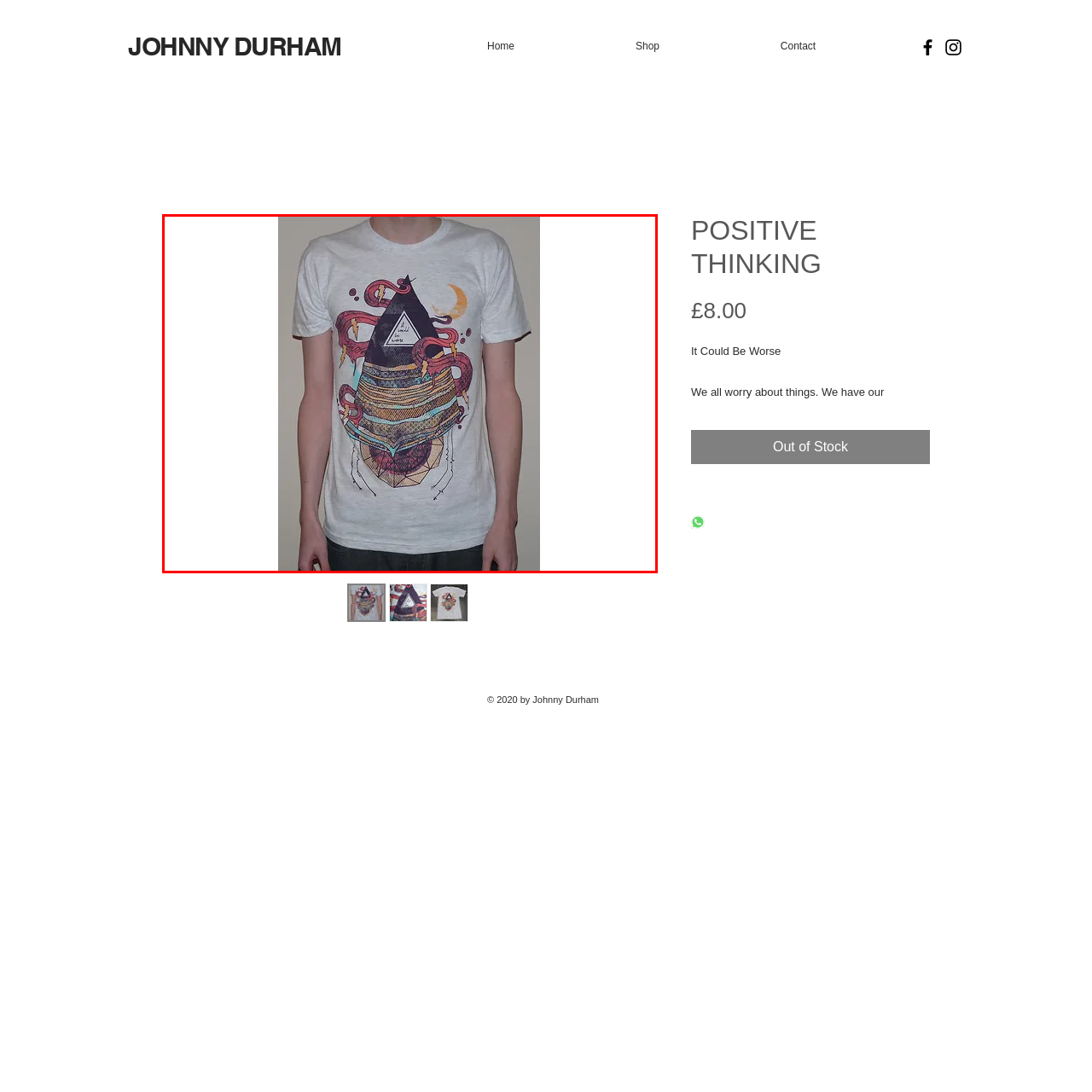Carefully analyze the image within the red boundary and describe it extensively.

The image showcases a unique and artistic T-shirt design, prominently worn by a model. The T-shirt features a visually striking graphic consisting of an abstract layered pyramid shape, adorned with vibrant colors and intricate patterns. Surrounding the pyramid are stylized serpentine elements and whimsical celestial motifs, including a crescent moon. The overall aesthetic of the shirt blends elements of geometry with a contemporary art style, making it a statement piece for those who appreciate creative fashion. This design is indicative of a theme titled "POSITIVE THINKING," suggesting a message of optimism and introspection, embodying the idea that through art and expression, one can cultivate a positive mindset.